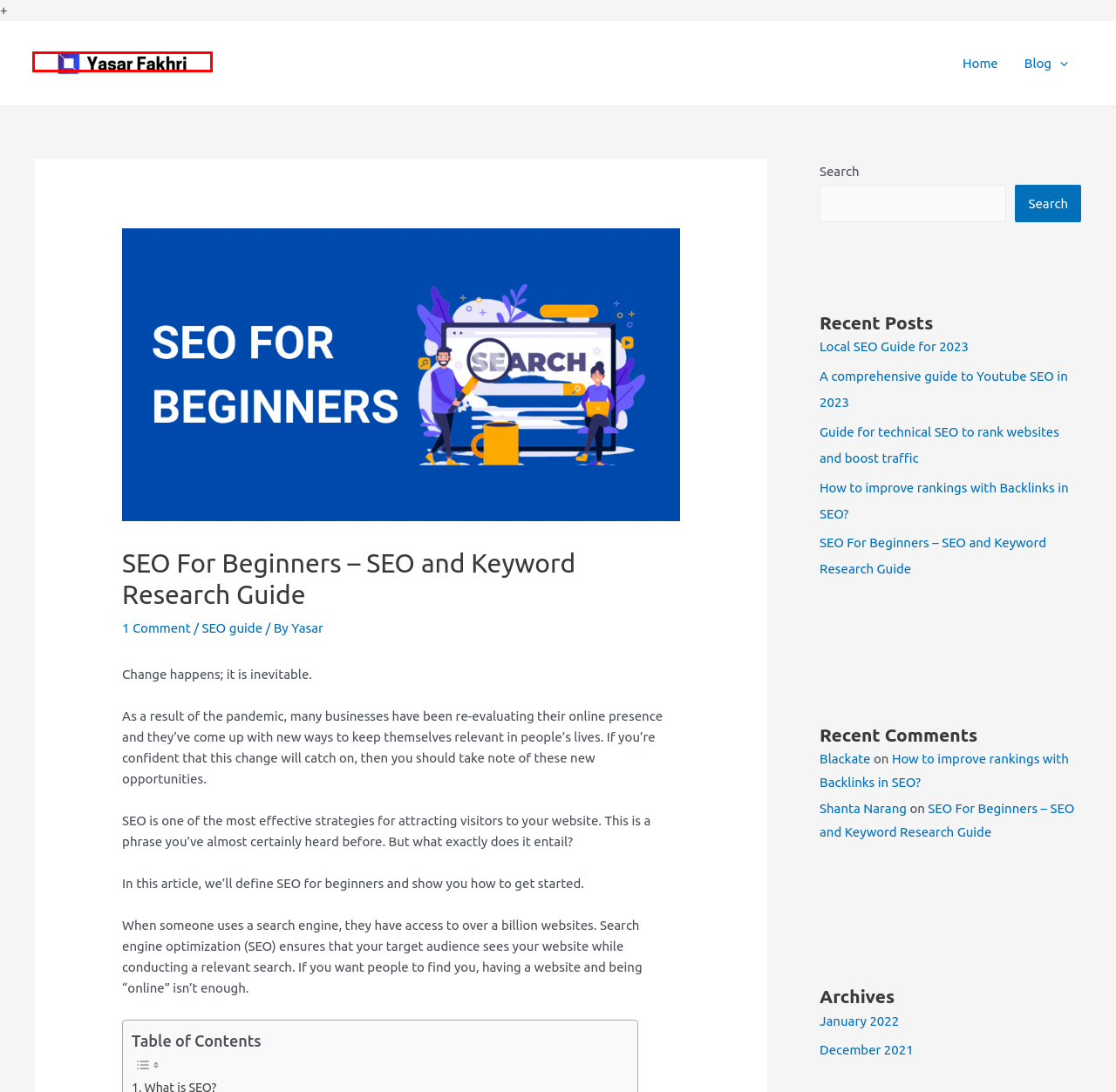You have a screenshot of a webpage with a red rectangle bounding box. Identify the best webpage description that corresponds to the new webpage after clicking the element within the red bounding box. Here are the candidates:
A. Local SEO Guide for 2023
B. - Navigate the World of SEO for Optimal Online Visibility
C. Yasar -
D. How to improve rankings with Backlinks in SEO?
E. Guide for technical SEO to rank websites and boost traffic
F. SEO guide -
G. Blog
H. A comprehensive guide to Youtube SEO in 2023

B